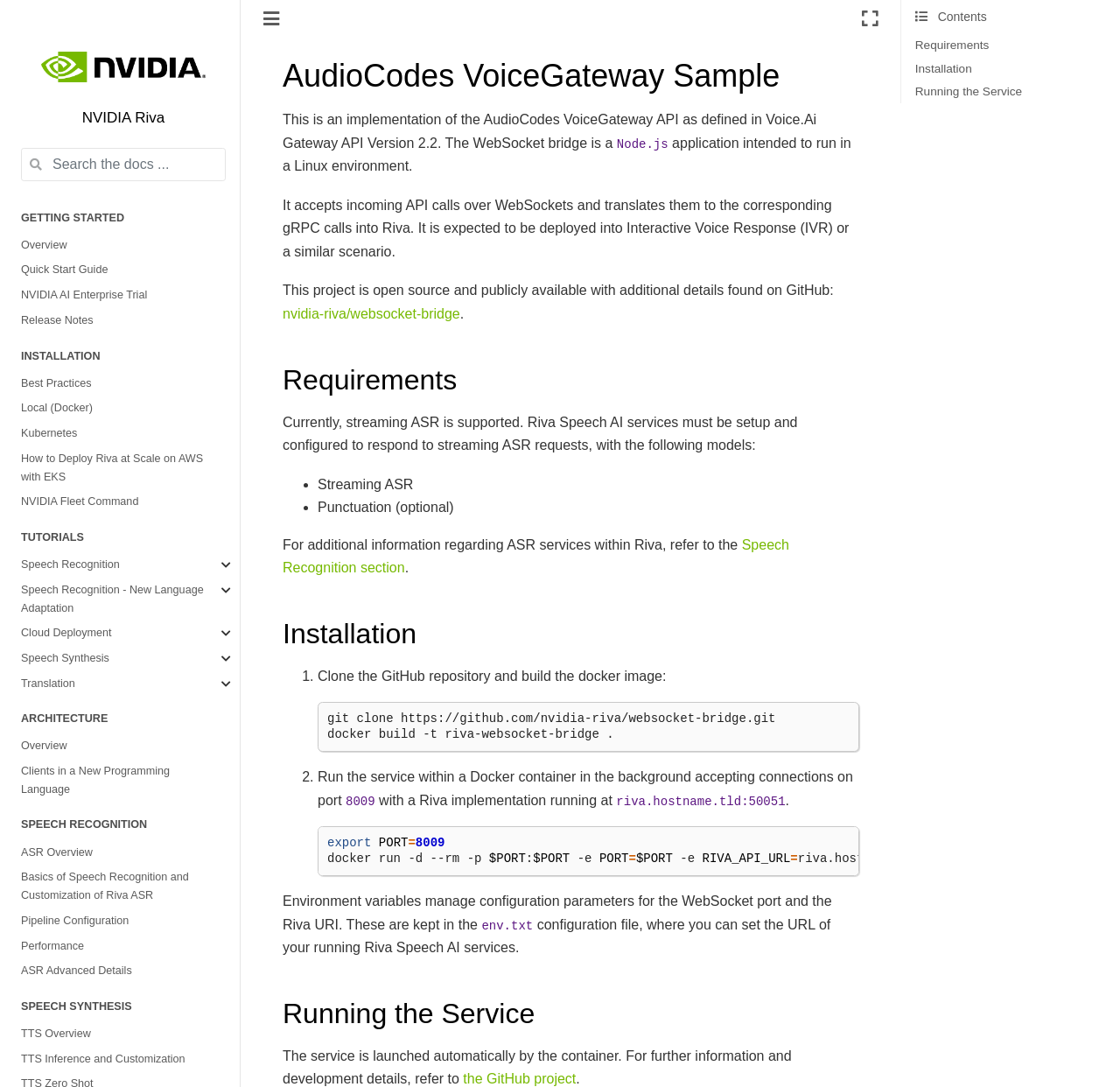Reply to the question with a single word or phrase:
What is the expected deployment scenario for this application?

Interactive Voice Response (IVR)